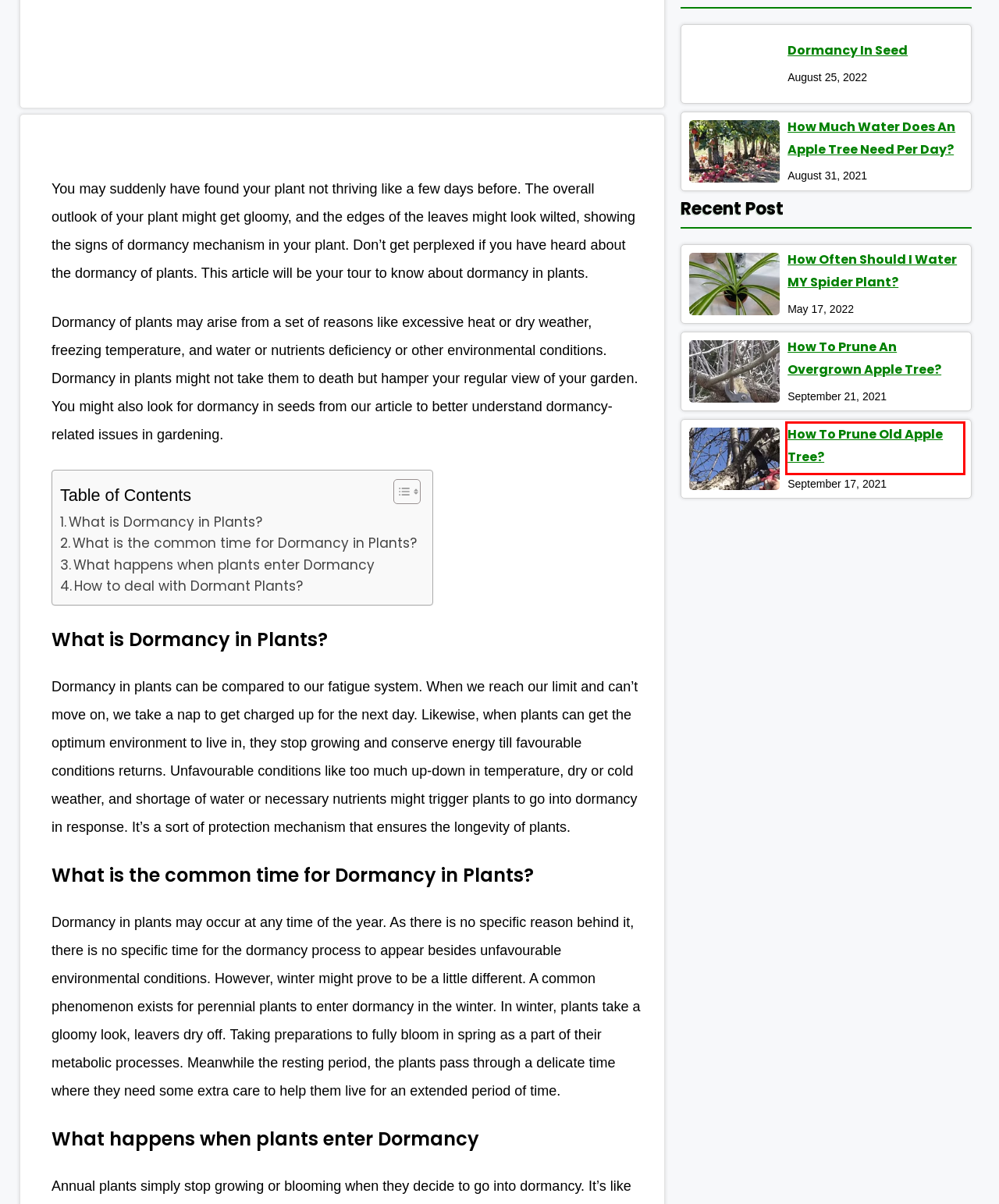Look at the screenshot of a webpage with a red bounding box and select the webpage description that best corresponds to the new page after clicking the element in the red box. Here are the options:
A. Fruits - Gardening Care Tips
B. Disclaimer - Gardening Care Tips
C. Flowers - Gardening Care Tips
D. Dormancy in Seed - Gardening Care Tips
E. How to prune an overgrown apple tree? - Gardening Care Tips
F. How Often Should I Water MY Spider Plant? - Gardening Care Tips
G. Blog - Gardening Care Tips
H. How to prune old apple tree? - Gardening Care Tips

H